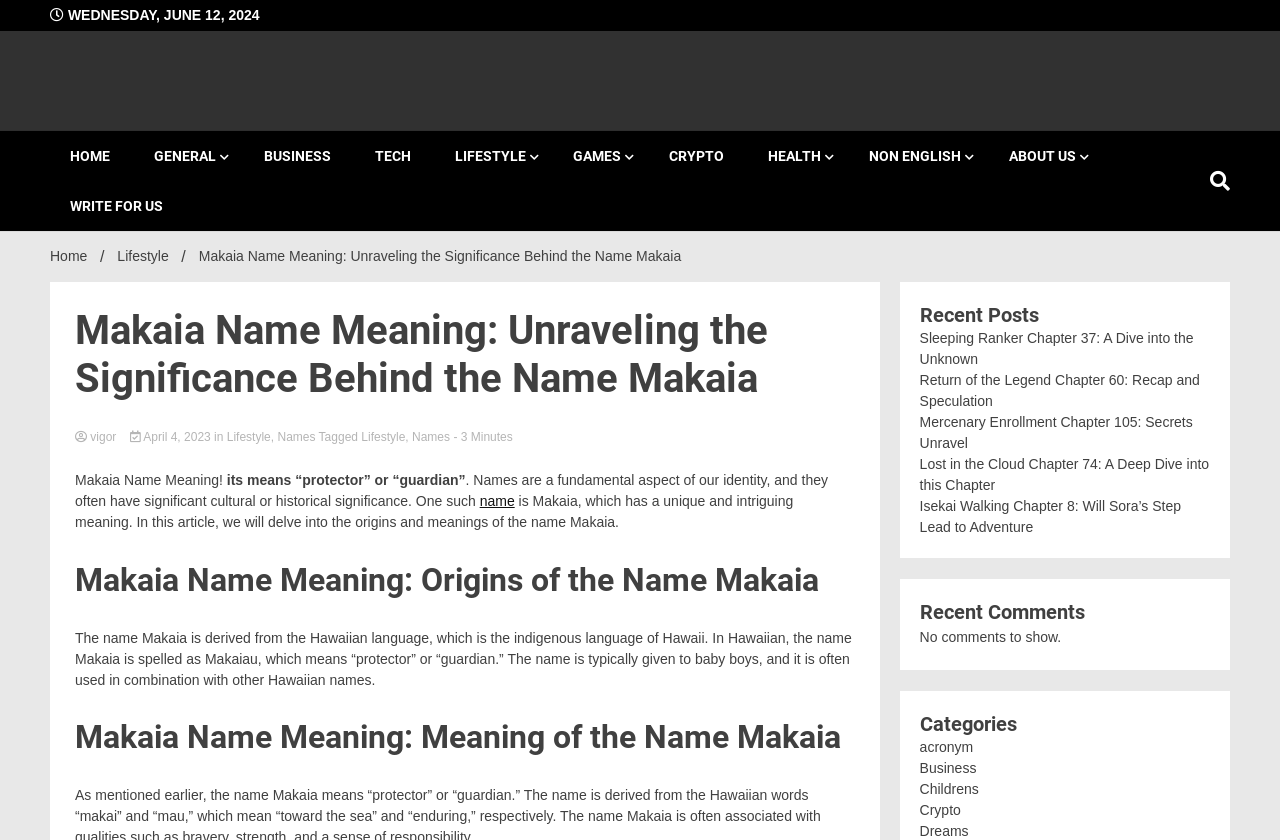Can you determine the bounding box coordinates of the area that needs to be clicked to fulfill the following instruction: "Check the Recent Posts section"?

[0.718, 0.36, 0.945, 0.39]